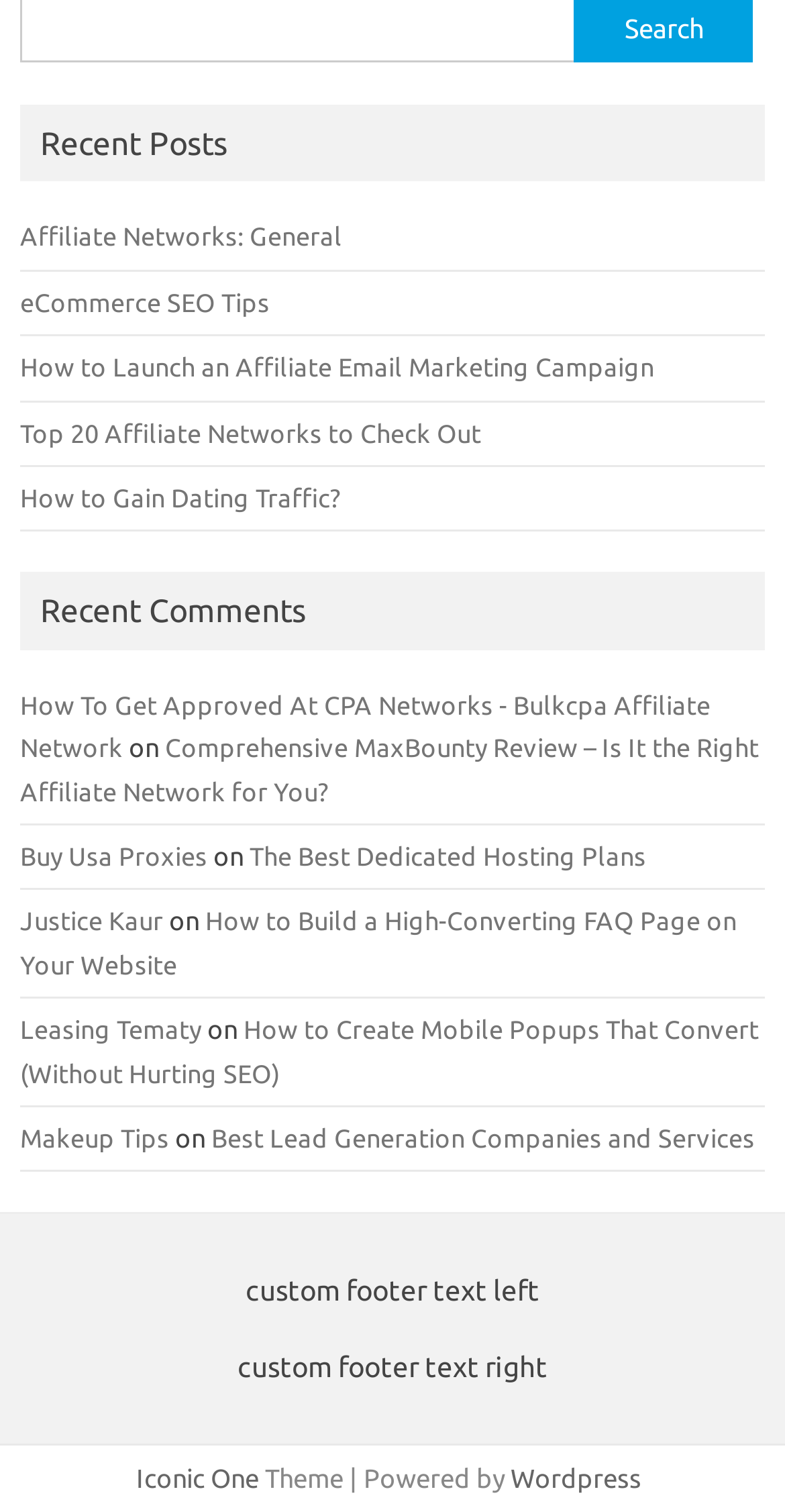Find the bounding box coordinates for the element described here: "Wordpress".

[0.65, 0.968, 0.817, 0.987]